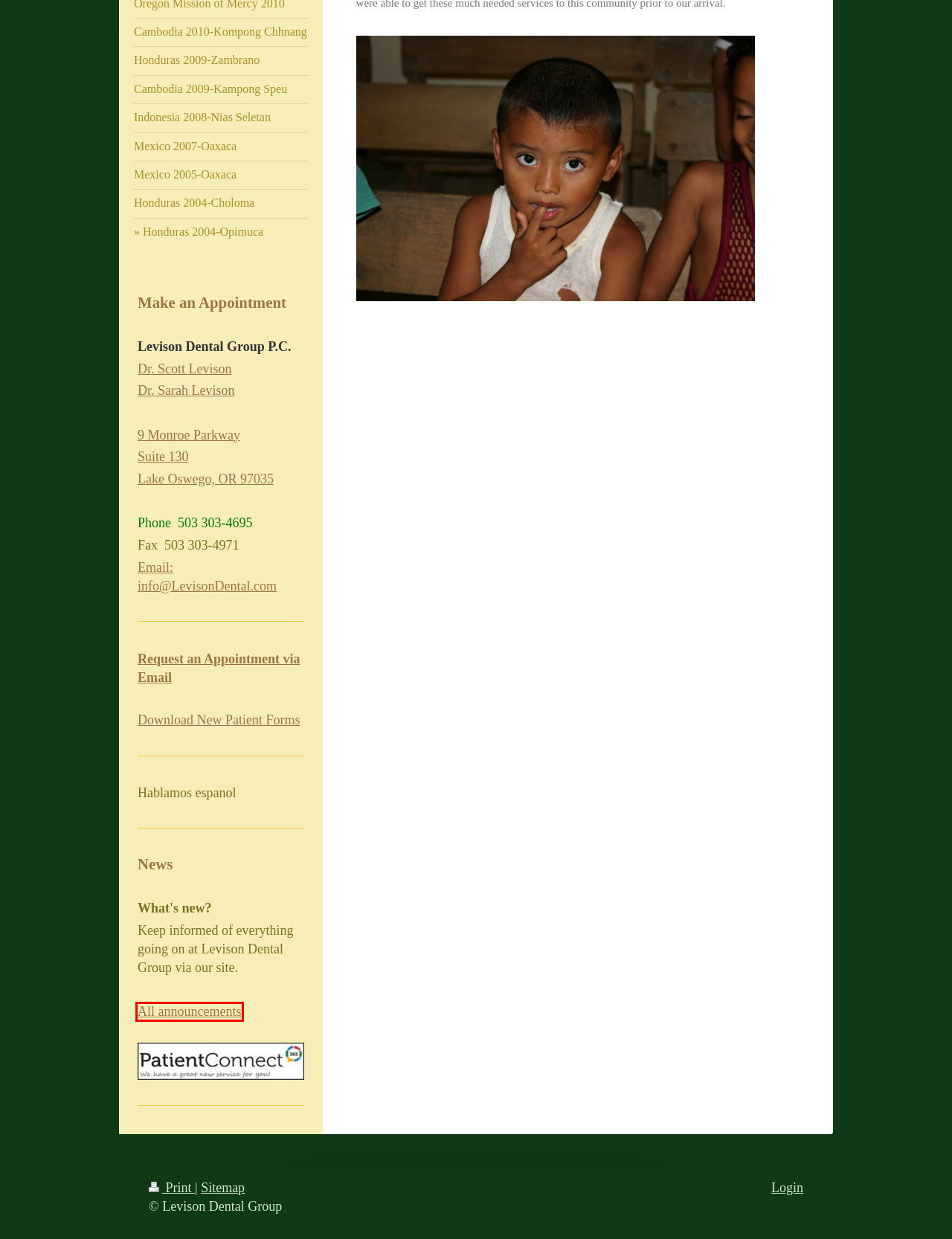Analyze the screenshot of a webpage featuring a red rectangle around an element. Pick the description that best fits the new webpage after interacting with the element inside the red bounding box. Here are the candidates:
A. Levison Dental Group - Mexico 2007-Oaxaca
B. Levison Dental Group - Cambodia 2009-Kampong Speu
C. Levison Dental Group - Honduras 2004-Choloma
D. Levison Dental Group - Download New Patient Forms
E. Levison Dental Group - Make an Appointment
F. Levison Dental Group - Indonesia 2008-Nias Seletan
G. Levison Dental Group - Meet the Doctors
H. Levison Dental - Dentist in Lake Oswego, OR - 97035 - 503-303-4695

H